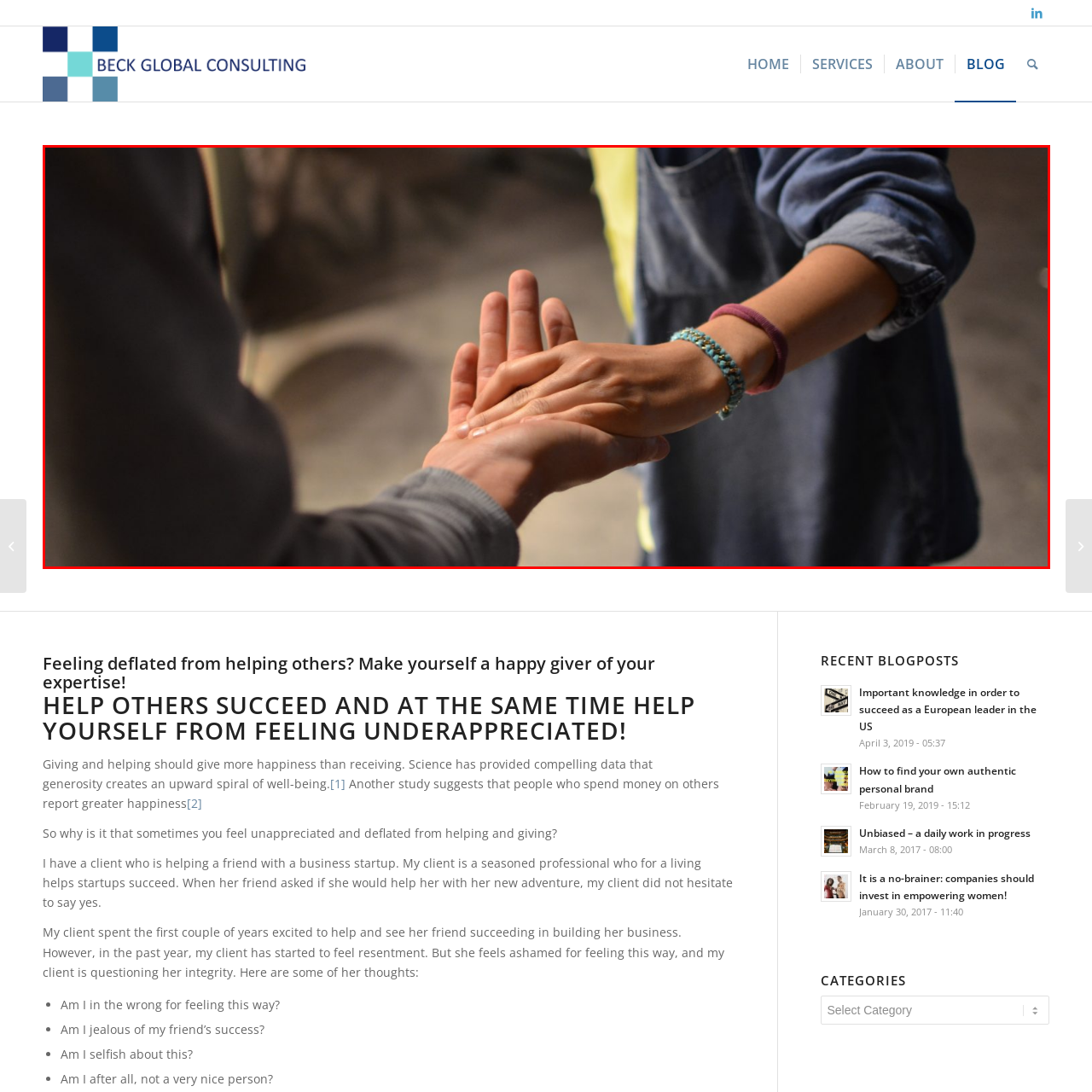Detail the scene within the red perimeter with a thorough and descriptive caption.

The image captures a poignant moment of connection, where two hands are gently touching, symbolizing support and camaraderie. The hands appear to engage in a supportive gesture—perhaps a comforting touch or offering assistance. One hand, belonging to a person wearing a gray sleeve, cradles the other hand, which is adorned with colorful bracelets, highlighting a sense of warmth and shared experience. This visual representation aligns with the themes of the associated text, which explores feelings of giving, helping, and the emotional complexities that can arise from such interactions. The background is softly blurred, emphasizing the hands and the intimate nature of the moment, suggesting that while one may feel deflated from helping others, these connections can also foster mutual support and understanding.